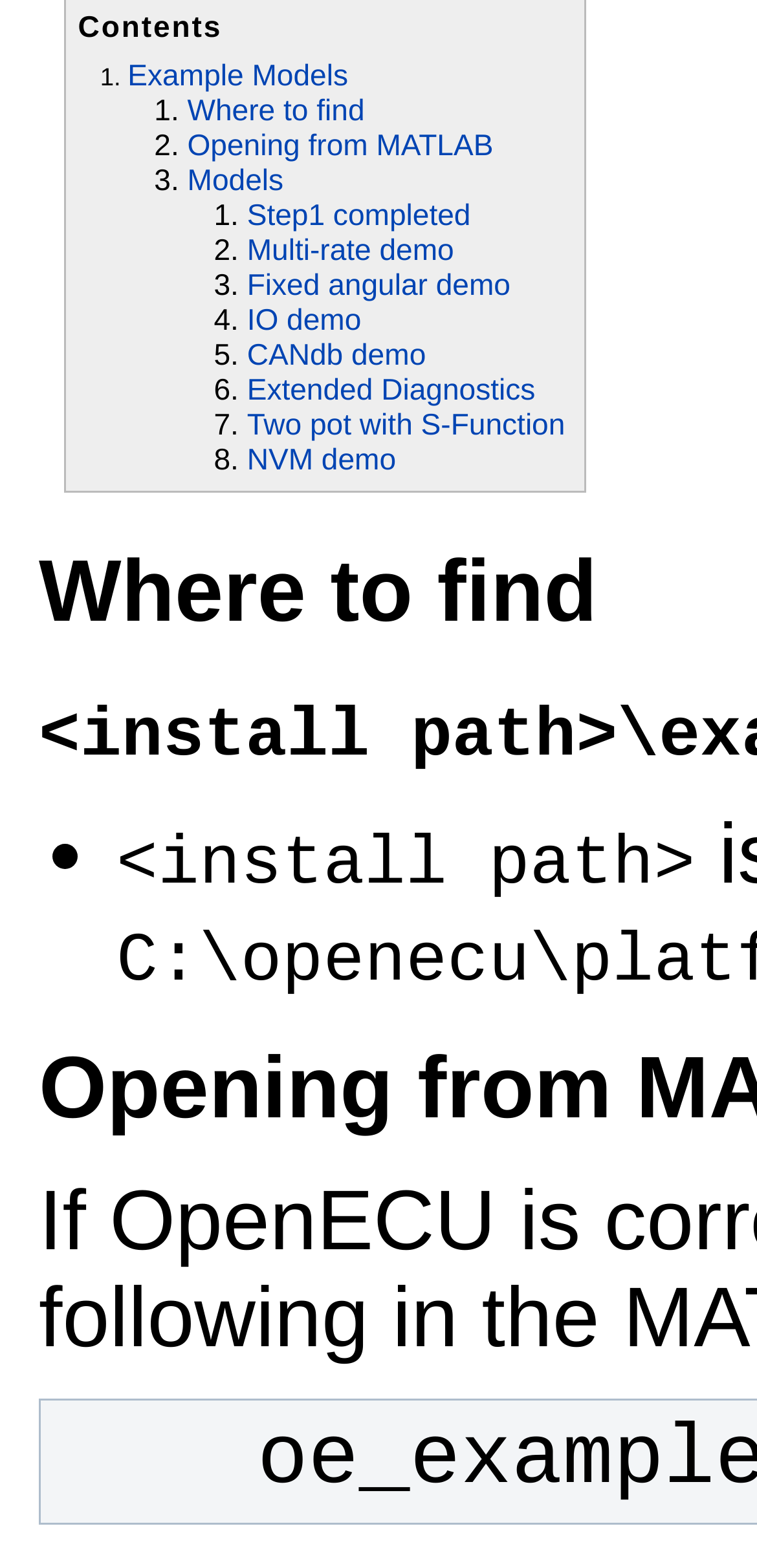Identify the bounding box of the UI element described as follows: "Two pot with S-Function". Provide the coordinates as four float numbers in the range of 0 to 1 [left, top, right, bottom].

[0.326, 0.261, 0.746, 0.282]